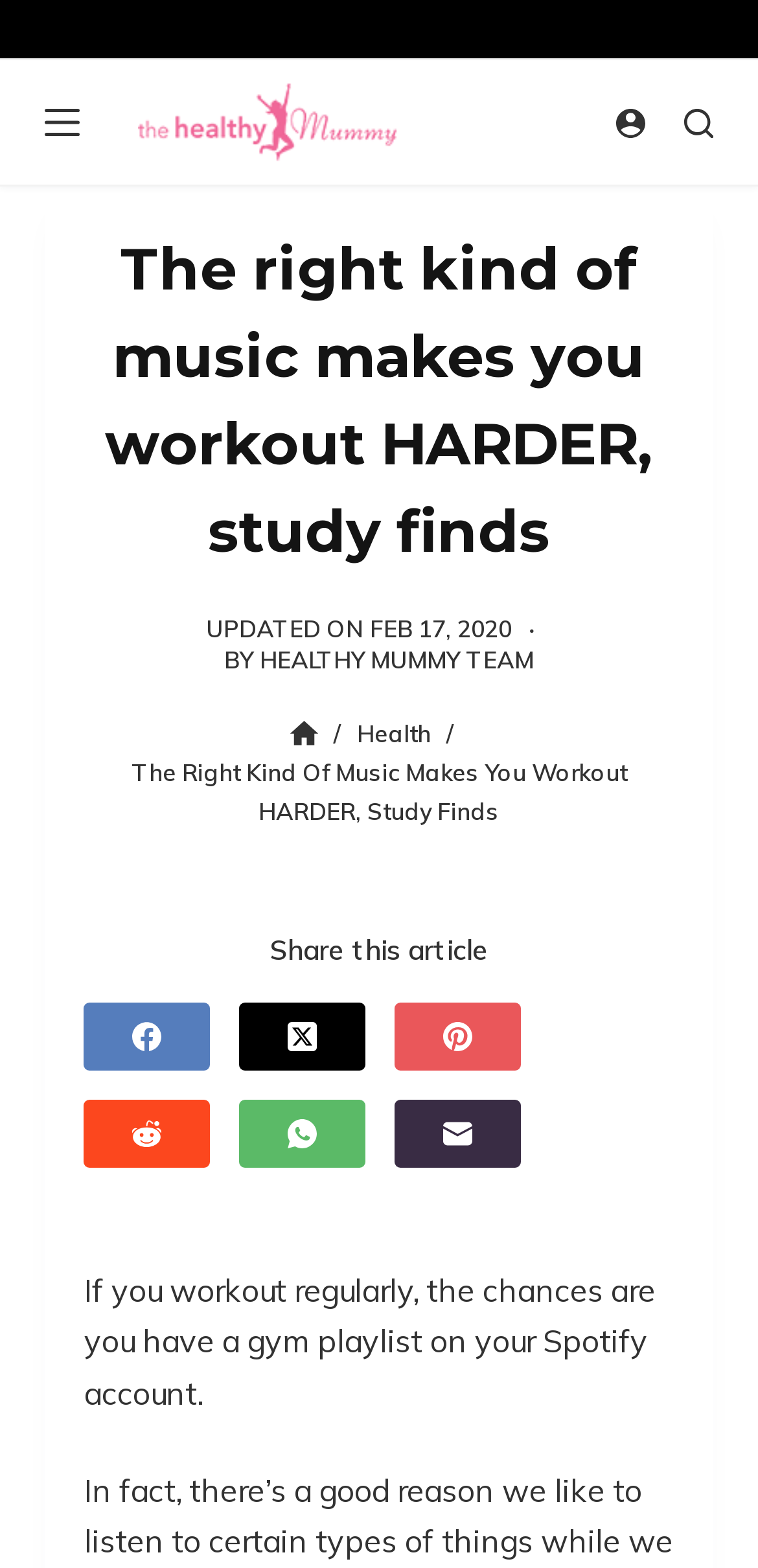Determine the bounding box coordinates in the format (top-left x, top-left y, bottom-right x, bottom-right y). Ensure all values are floating point numbers between 0 and 1. Identify the bounding box of the UI element described by: Skip to content

[0.0, 0.0, 0.103, 0.025]